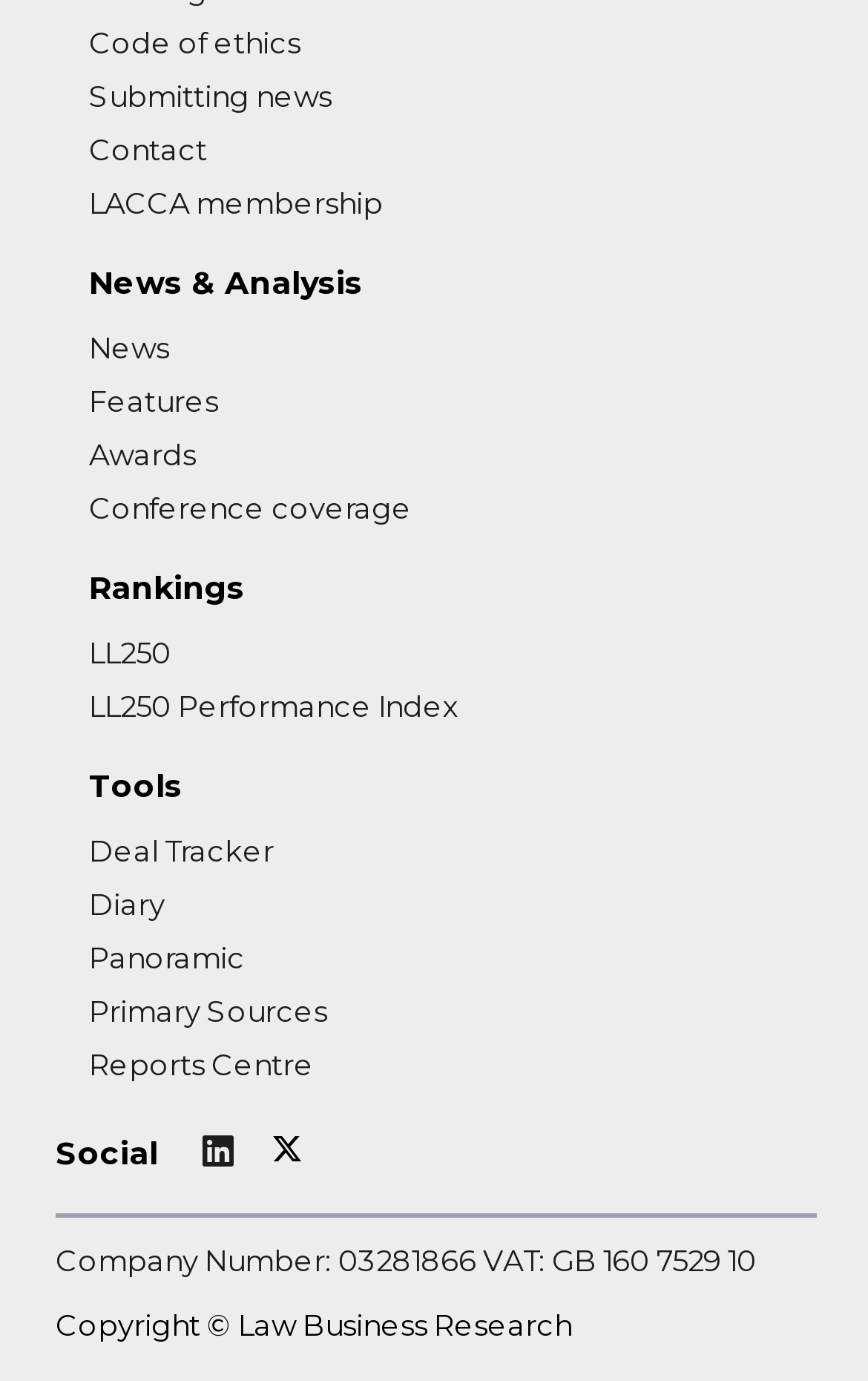Please find and report the bounding box coordinates of the element to click in order to perform the following action: "View Awards". The coordinates should be expressed as four float numbers between 0 and 1, in the format [left, top, right, bottom].

[0.103, 0.316, 0.226, 0.342]